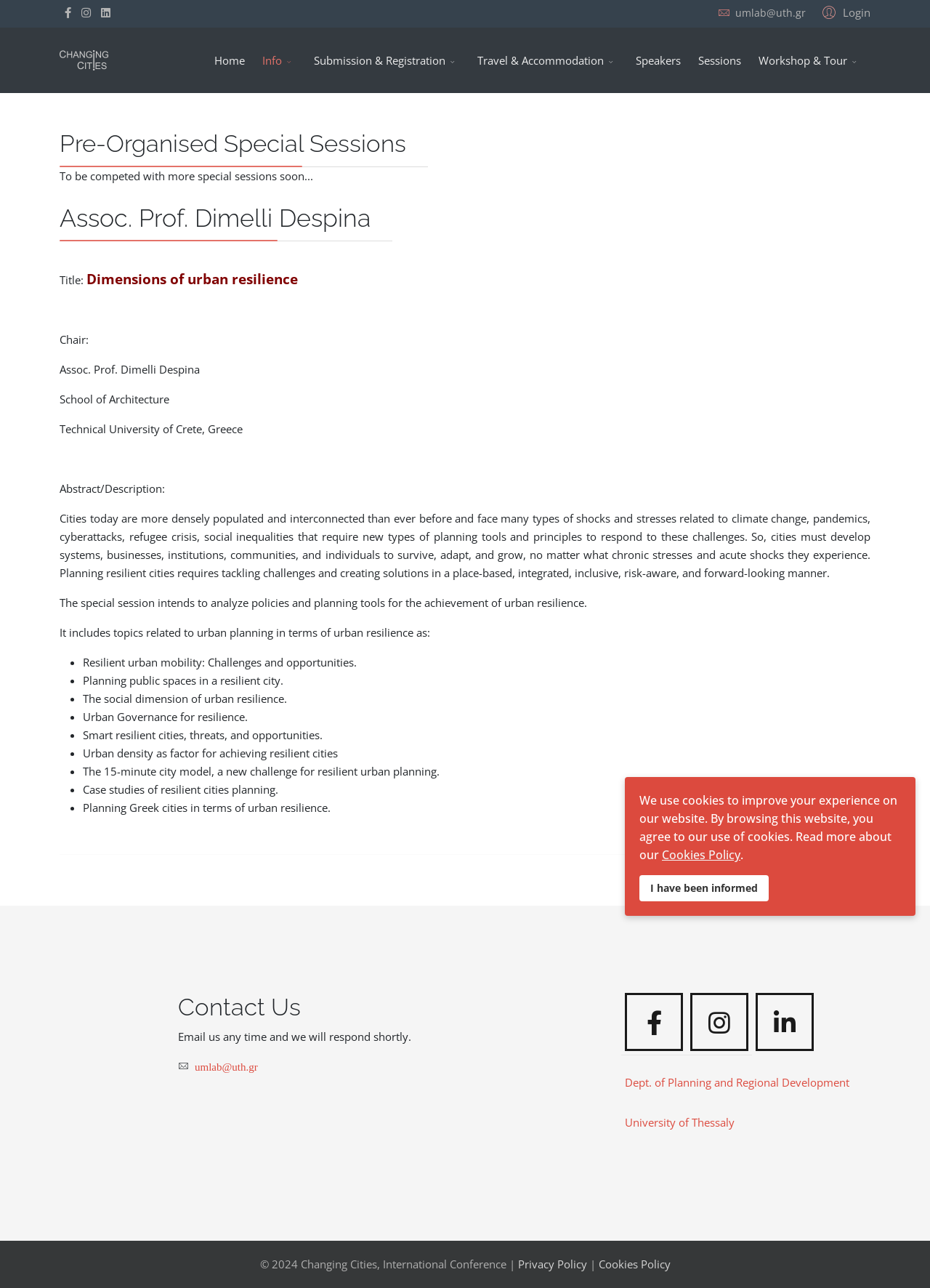Please find the bounding box for the following UI element description. Provide the coordinates in (top-left x, top-left y, bottom-right x, bottom-right y) format, with values between 0 and 1: Info

[0.273, 0.021, 0.328, 0.072]